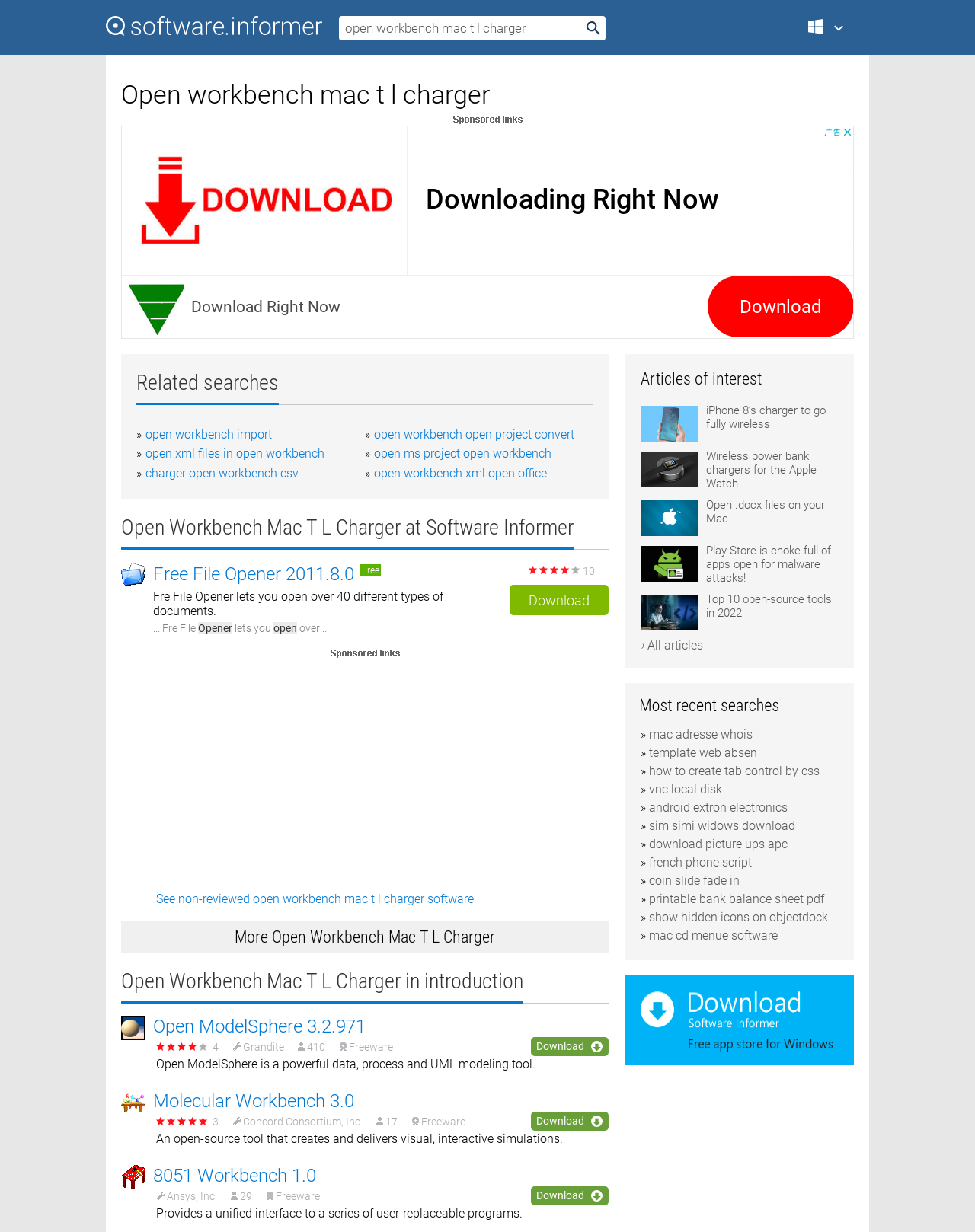Specify the bounding box coordinates of the area to click in order to follow the given instruction: "Click on the 'Software Informer' link."

[0.109, 0.013, 0.33, 0.029]